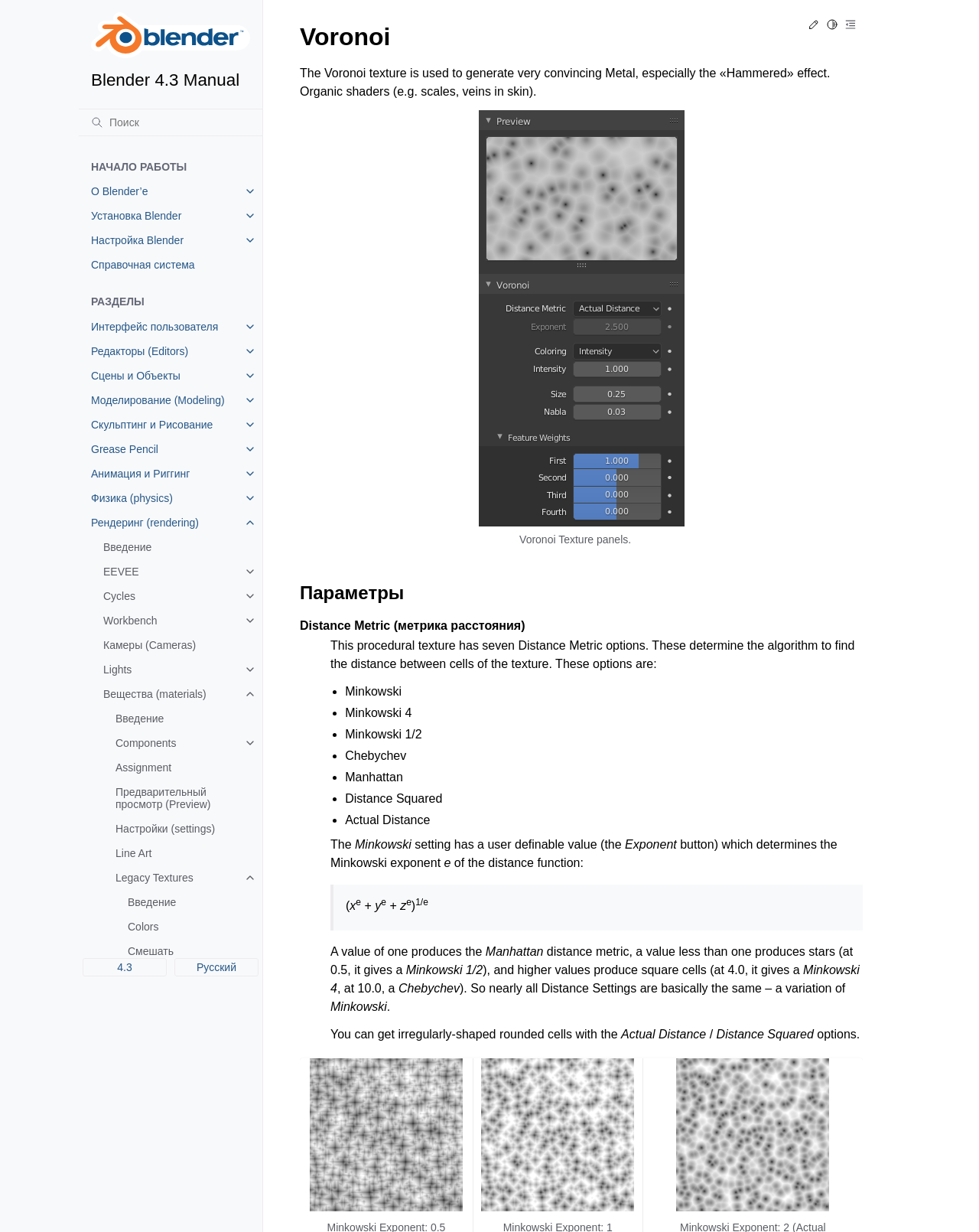Provide the bounding box coordinates of the HTML element described by the text: "parent_node: Minkowski Exponent: 1 (Manhattan).". The coordinates should be in the format [left, top, right, bottom] with values between 0 and 1.

[0.492, 0.975, 0.648, 0.985]